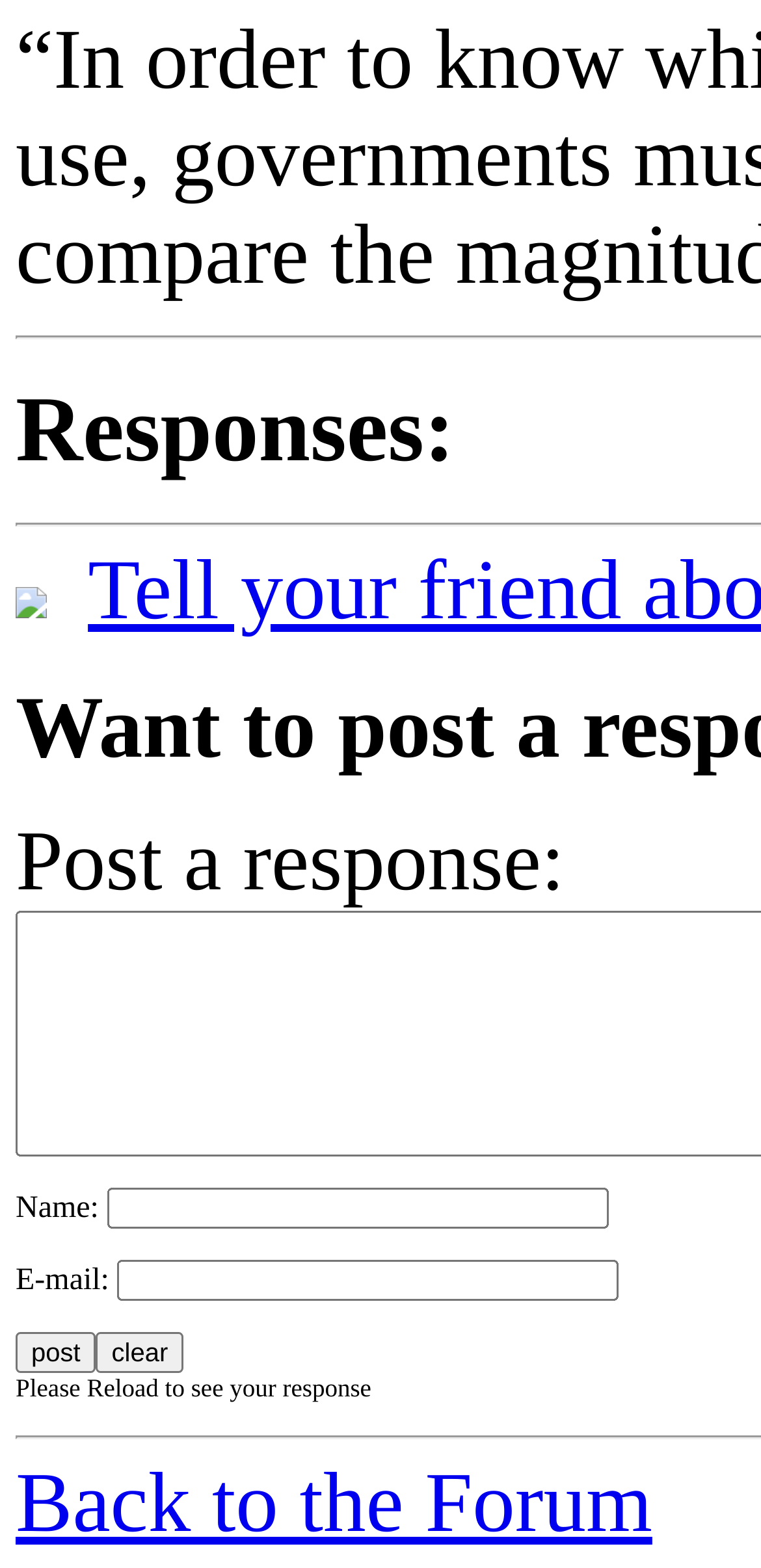Determine the bounding box coordinates of the UI element described below. Use the format (top-left x, top-left y, bottom-right x, bottom-right y) with floating point numbers between 0 and 1: Back to the Forum

[0.021, 0.929, 0.857, 0.989]